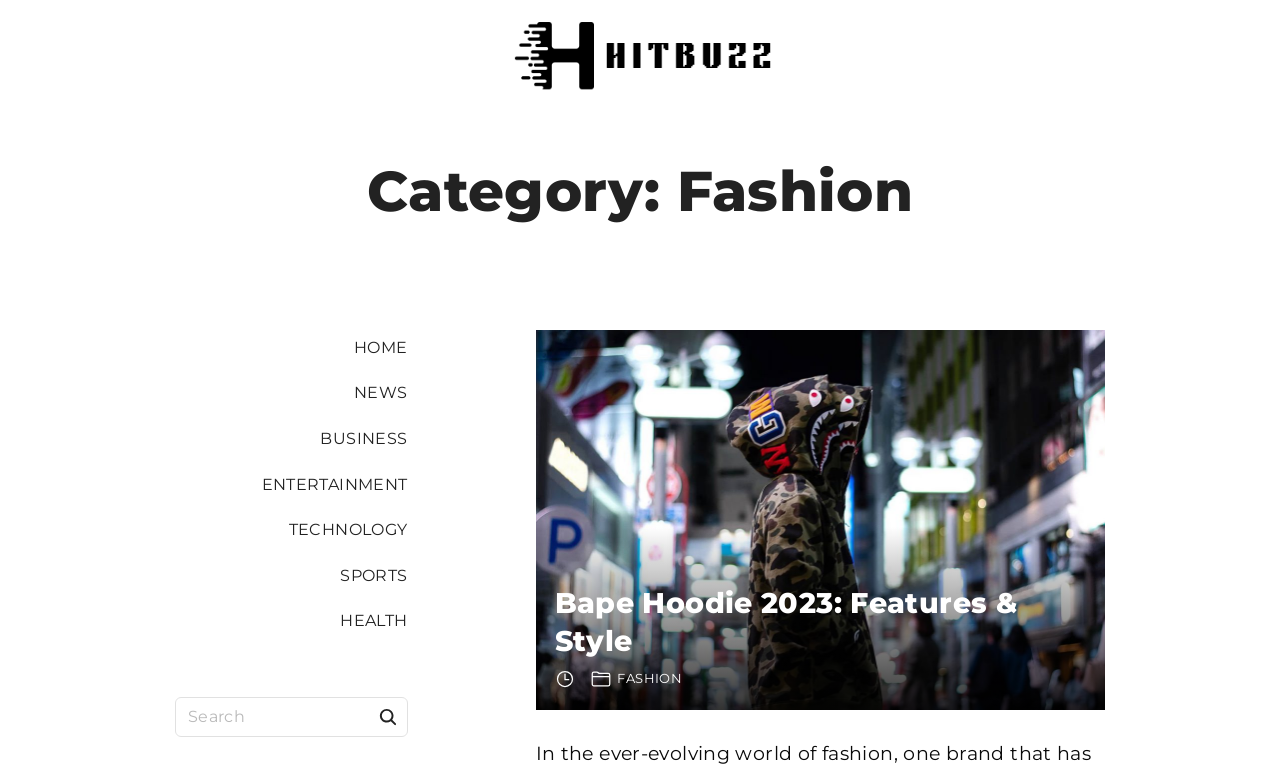What is the text on the search button?
Answer the question with a detailed and thorough explanation.

The search button has an image element with no OCR text, but the button element itself has the text 'SEARCH', which suggests that the button is used to initiate a search.